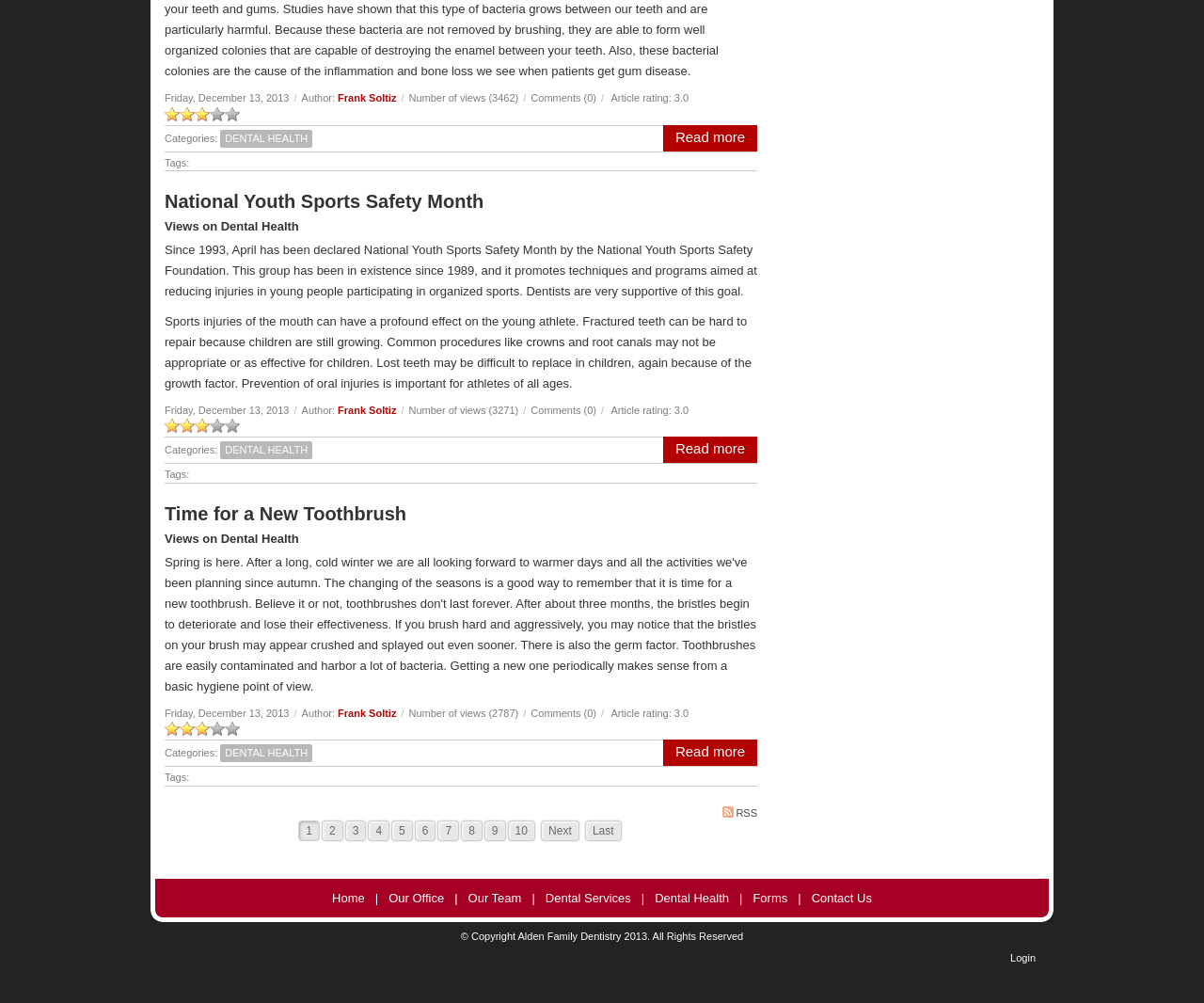What is the category of the third article?
Ensure your answer is thorough and detailed.

I found the category of the third article by looking at the section that says 'Categories: DENTAL HEALTH' below the title of the third article.